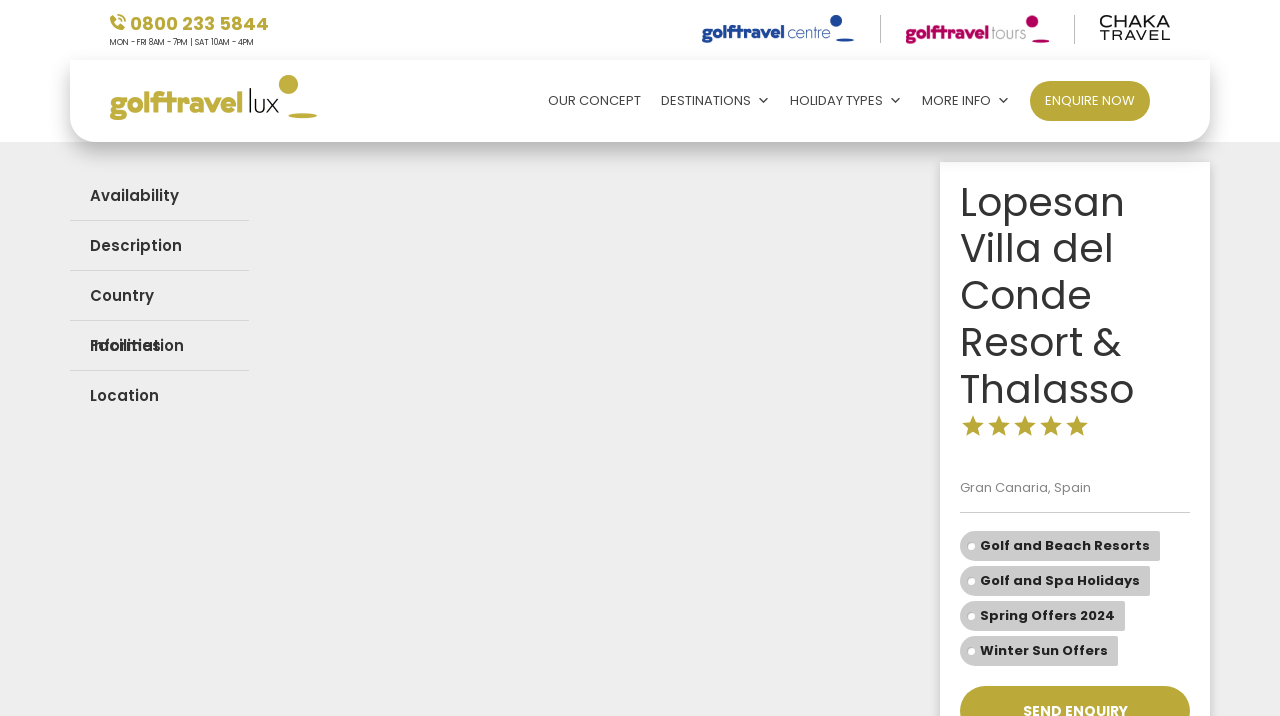Using details from the image, please answer the following question comprehensively:
What is the phone number displayed on the top?

The phone number is displayed on the top of the webpage, next to the image, and it is '0800 233 5844'.